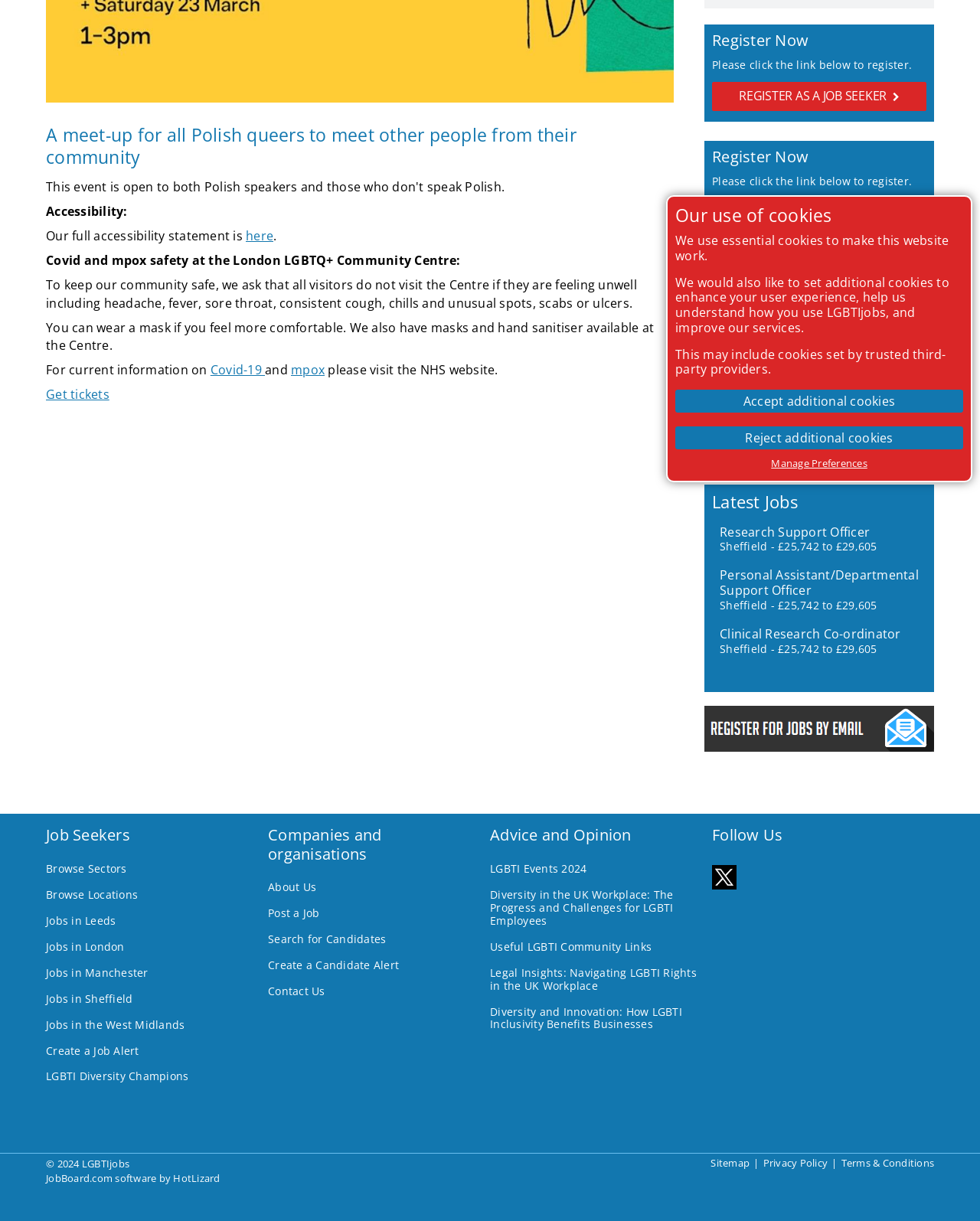Bounding box coordinates must be specified in the format (top-left x, top-left y, bottom-right x, bottom-right y). All values should be floating point numbers between 0 and 1. What are the bounding box coordinates of the UI element described as: Jobs in the West Midlands

[0.047, 0.831, 0.188, 0.847]